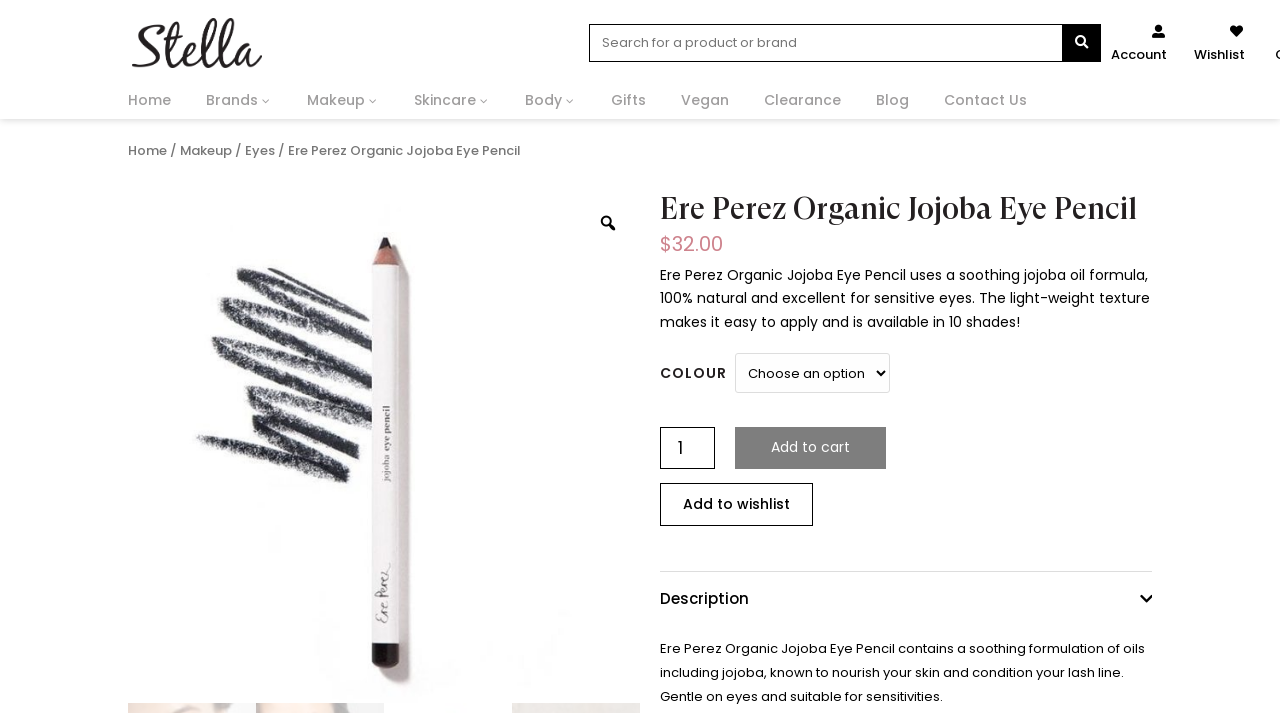Refer to the element description Add to wishlist and identify the corresponding bounding box in the screenshot. Format the coordinates as (top-left x, top-left y, bottom-right x, bottom-right y) with values in the range of 0 to 1.

[0.516, 0.678, 0.636, 0.738]